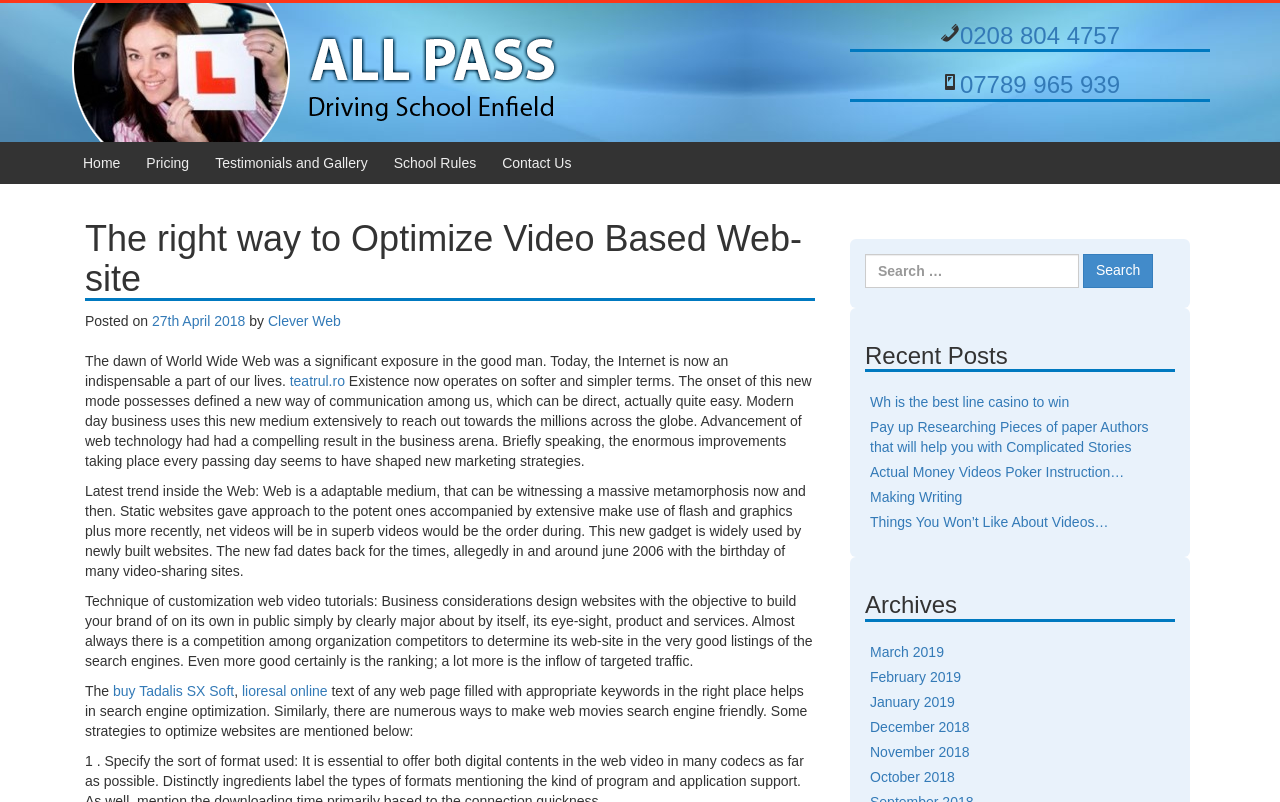Please find and report the bounding box coordinates of the element to click in order to perform the following action: "Contact Us". The coordinates should be expressed as four float numbers between 0 and 1, in the format [left, top, right, bottom].

[0.392, 0.193, 0.446, 0.213]